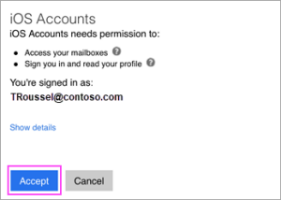What is the user's signed-in email address?
Based on the screenshot, answer the question with a single word or phrase.

TRoussel@contoso.com